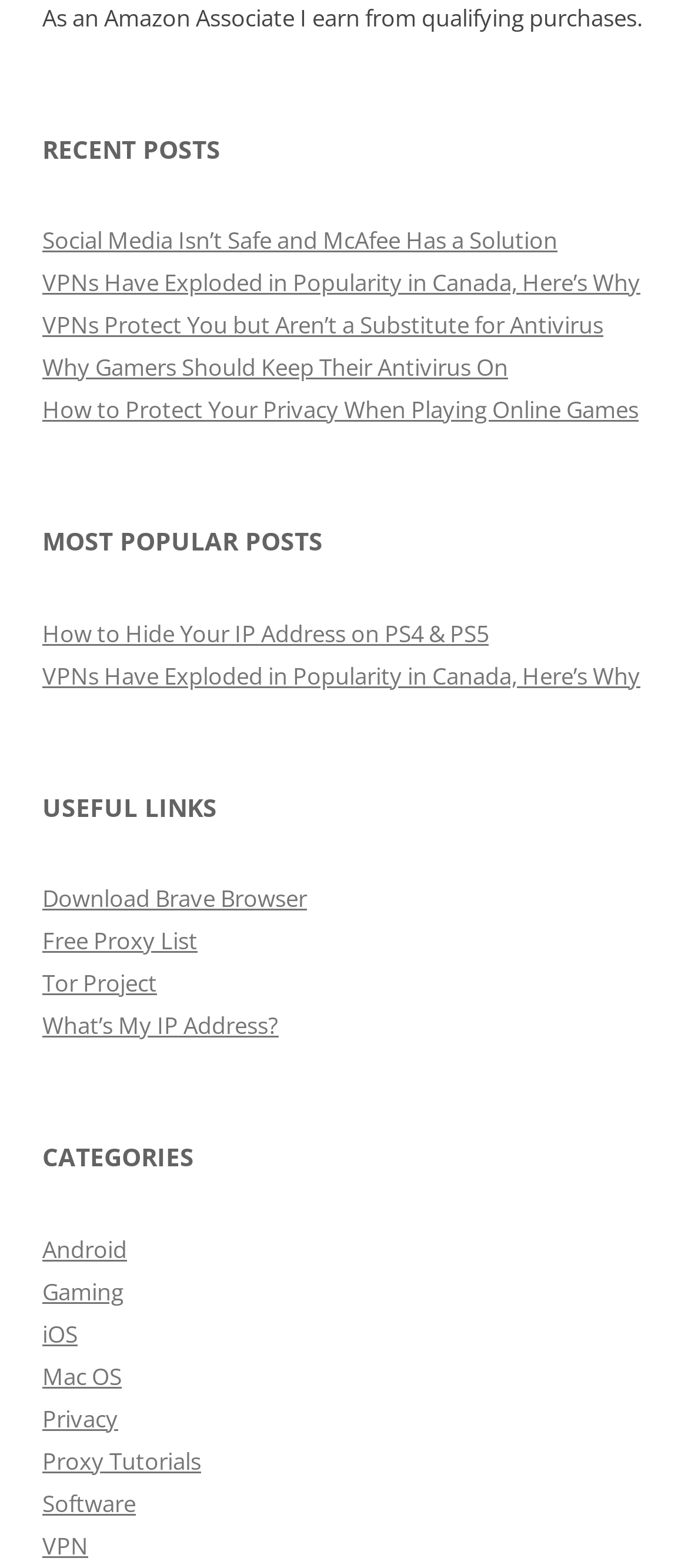Answer succinctly with a single word or phrase:
What is the first recent post?

Social Media Isn’t Safe and McAfee Has a Solution